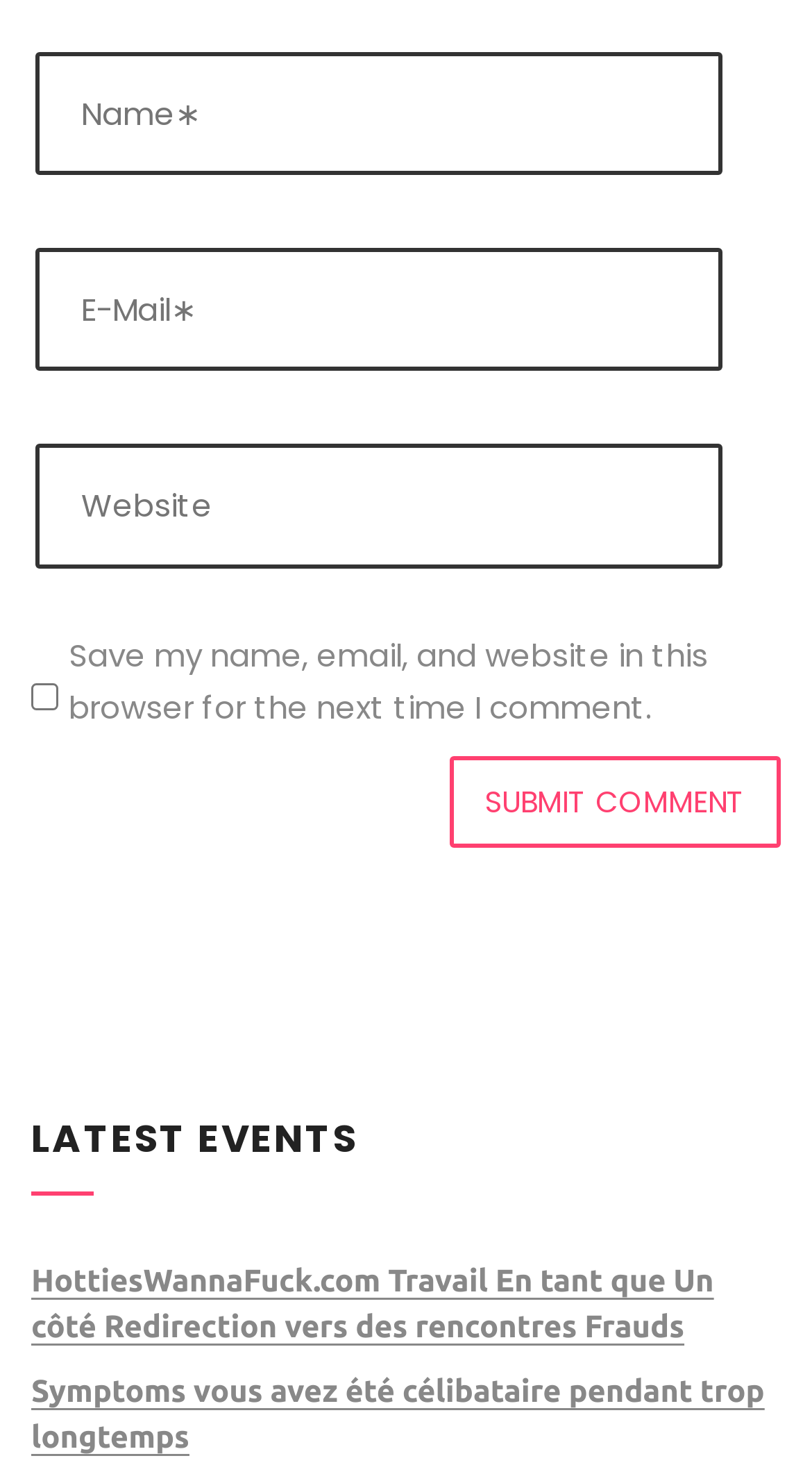Identify the bounding box for the UI element described as: "name="submit" value="Submit Comment"". The coordinates should be four float numbers between 0 and 1, i.e., [left, top, right, bottom].

[0.554, 0.511, 0.962, 0.572]